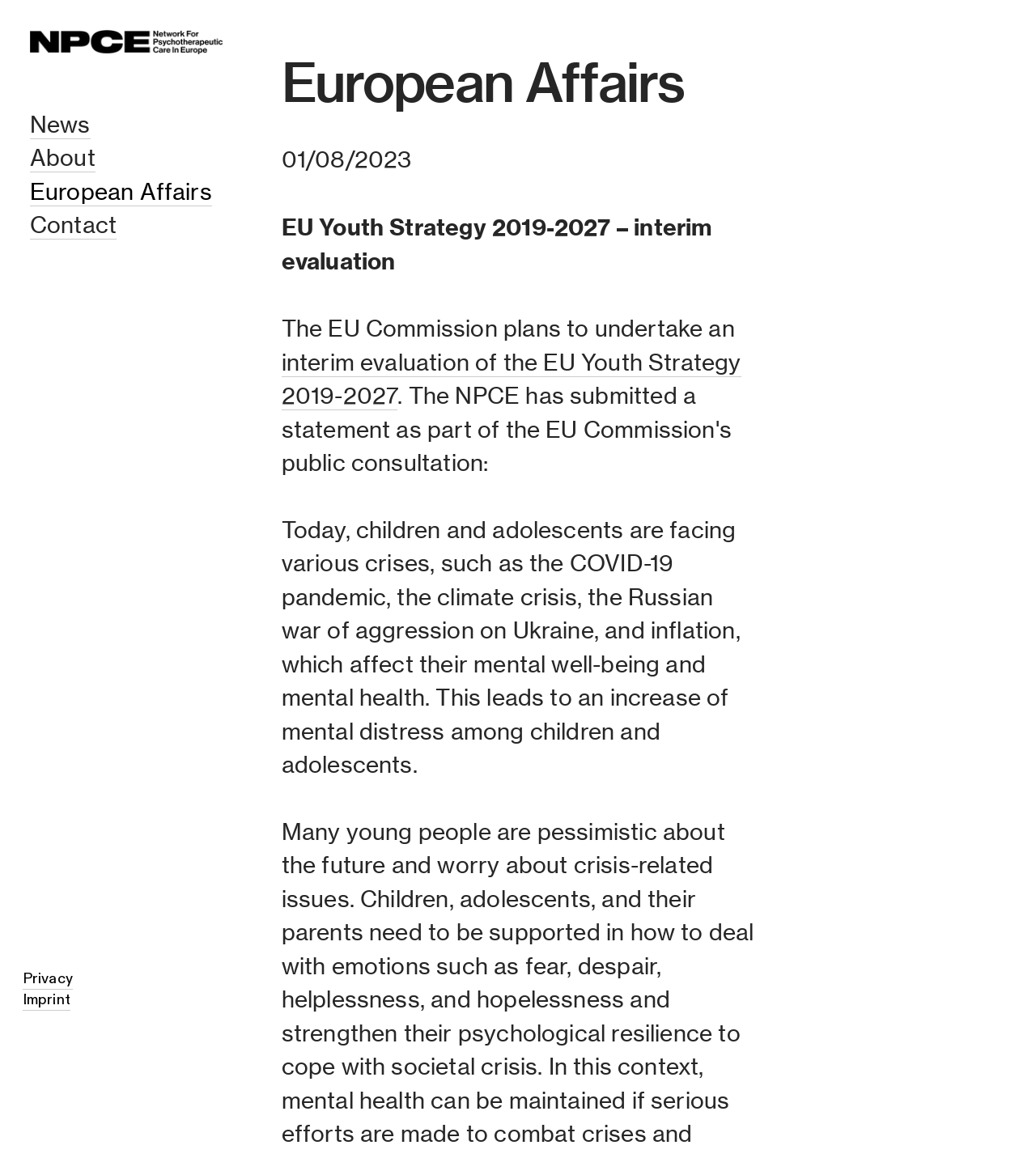Extract the bounding box coordinates for the UI element described by the text: "Privacy". The coordinates should be in the form of [left, top, right, bottom] with values between 0 and 1.

[0.022, 0.837, 0.07, 0.855]